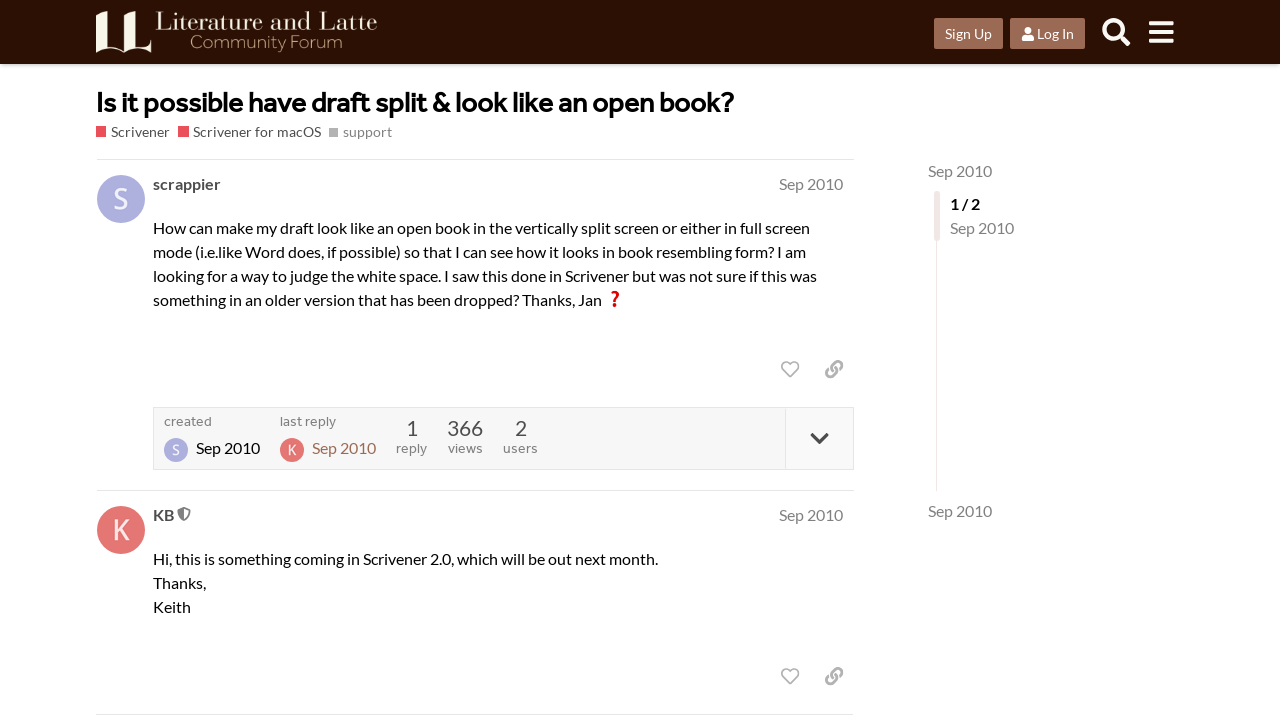How many posts are in this thread?
Using the visual information, answer the question in a single word or phrase.

2